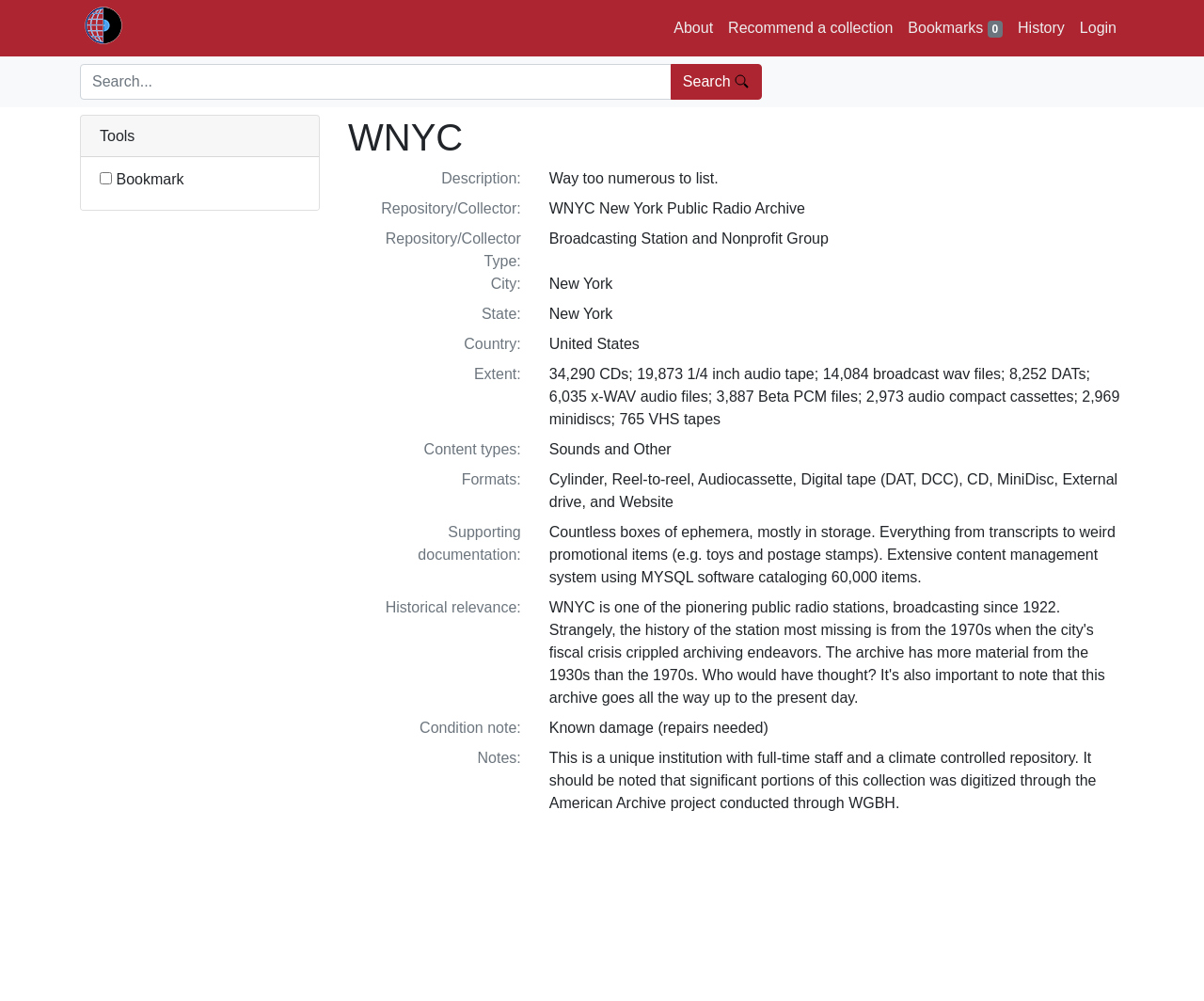What is the repository/collector type?
Provide a detailed answer to the question, using the image to inform your response.

The repository/collector type can be found in the description list, where it is listed as 'Broadcasting Station and Nonprofit Group' under the 'Repository/Collector Type' term.